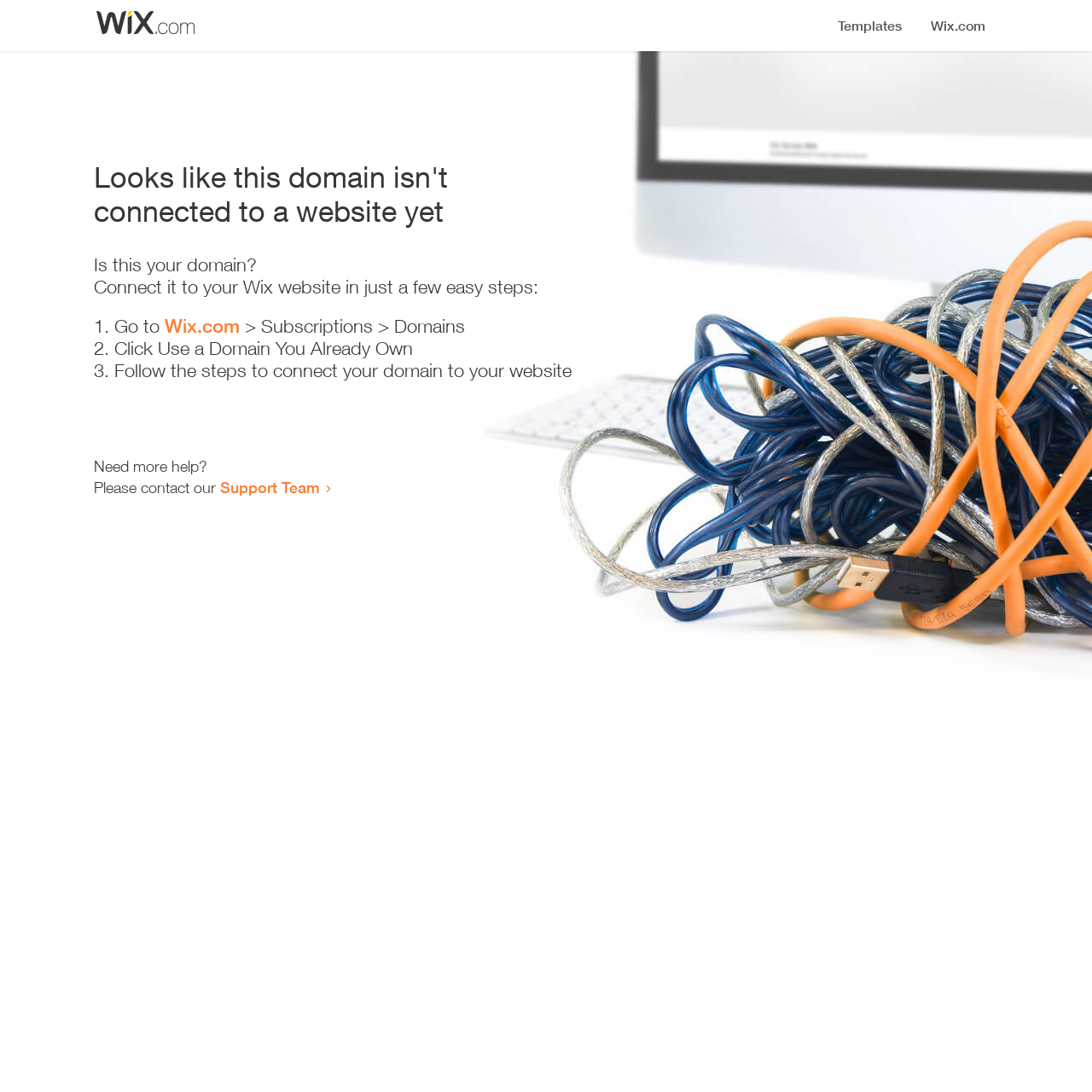Please determine the bounding box coordinates for the UI element described as: "Support Team".

[0.202, 0.438, 0.293, 0.455]